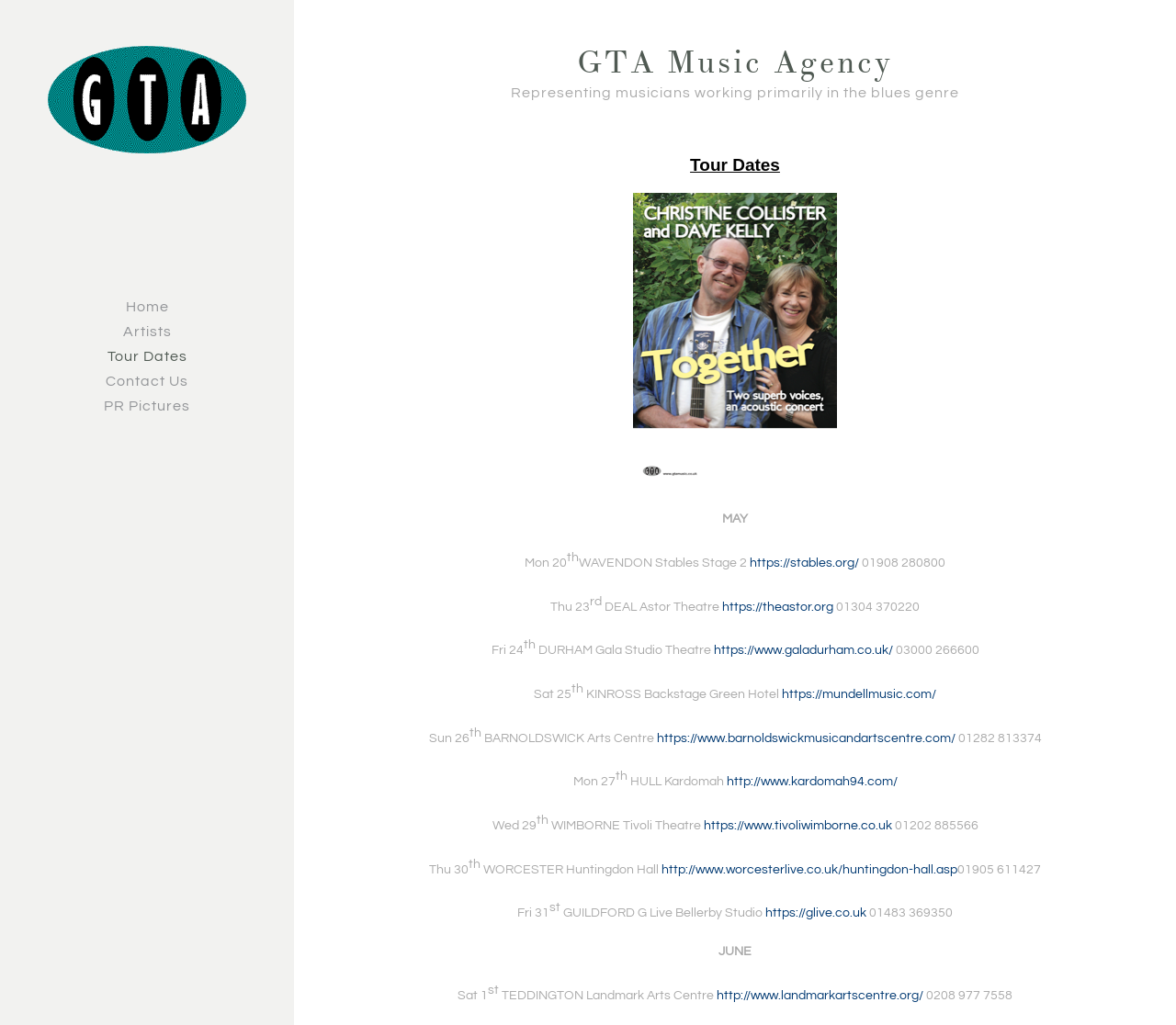Please determine the bounding box coordinates of the element to click on in order to accomplish the following task: "Check the 'PR Pictures' page". Ensure the coordinates are four float numbers ranging from 0 to 1, i.e., [left, top, right, bottom].

[0.088, 0.389, 0.162, 0.403]